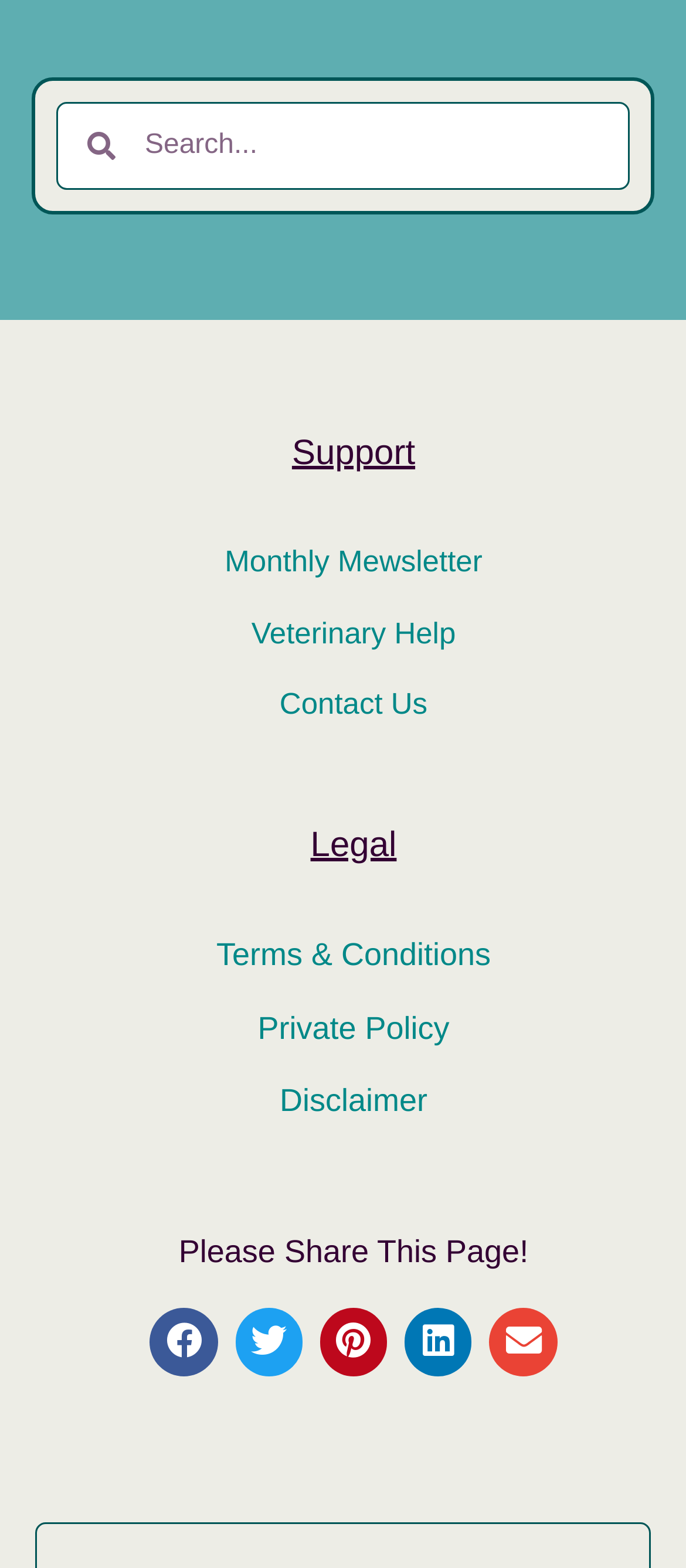From the webpage screenshot, predict the bounding box coordinates (top-left x, top-left y, bottom-right x, bottom-right y) for the UI element described here: aria-label="Share on pinterest"

[0.466, 0.835, 0.564, 0.877]